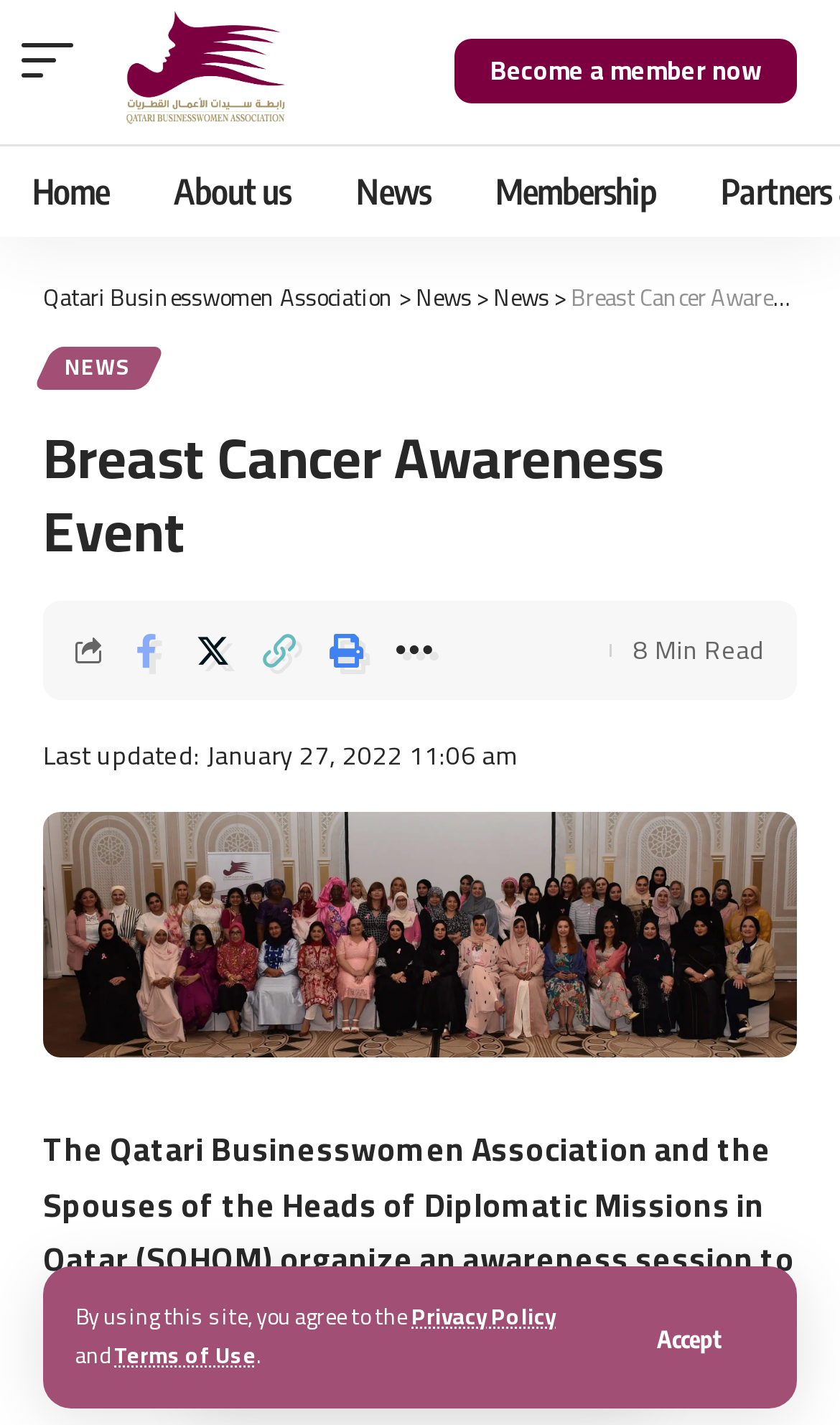Please respond in a single word or phrase: 
What is the topic of the awareness session?

Breast cancer